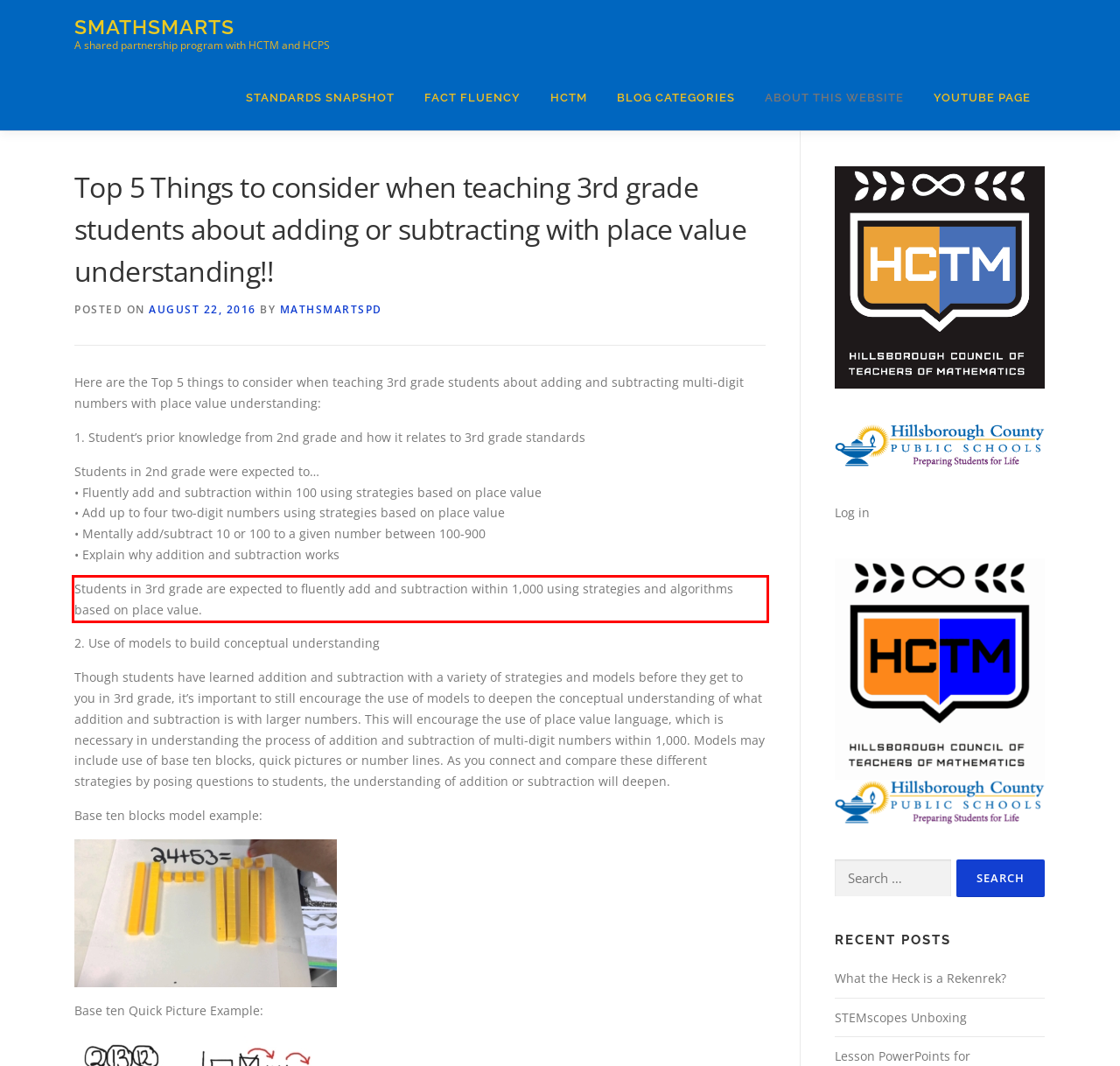Given a screenshot of a webpage, locate the red bounding box and extract the text it encloses.

Students in 3rd grade are expected to fluently add and subtraction within 1,000 using strategies and algorithms based on place value.